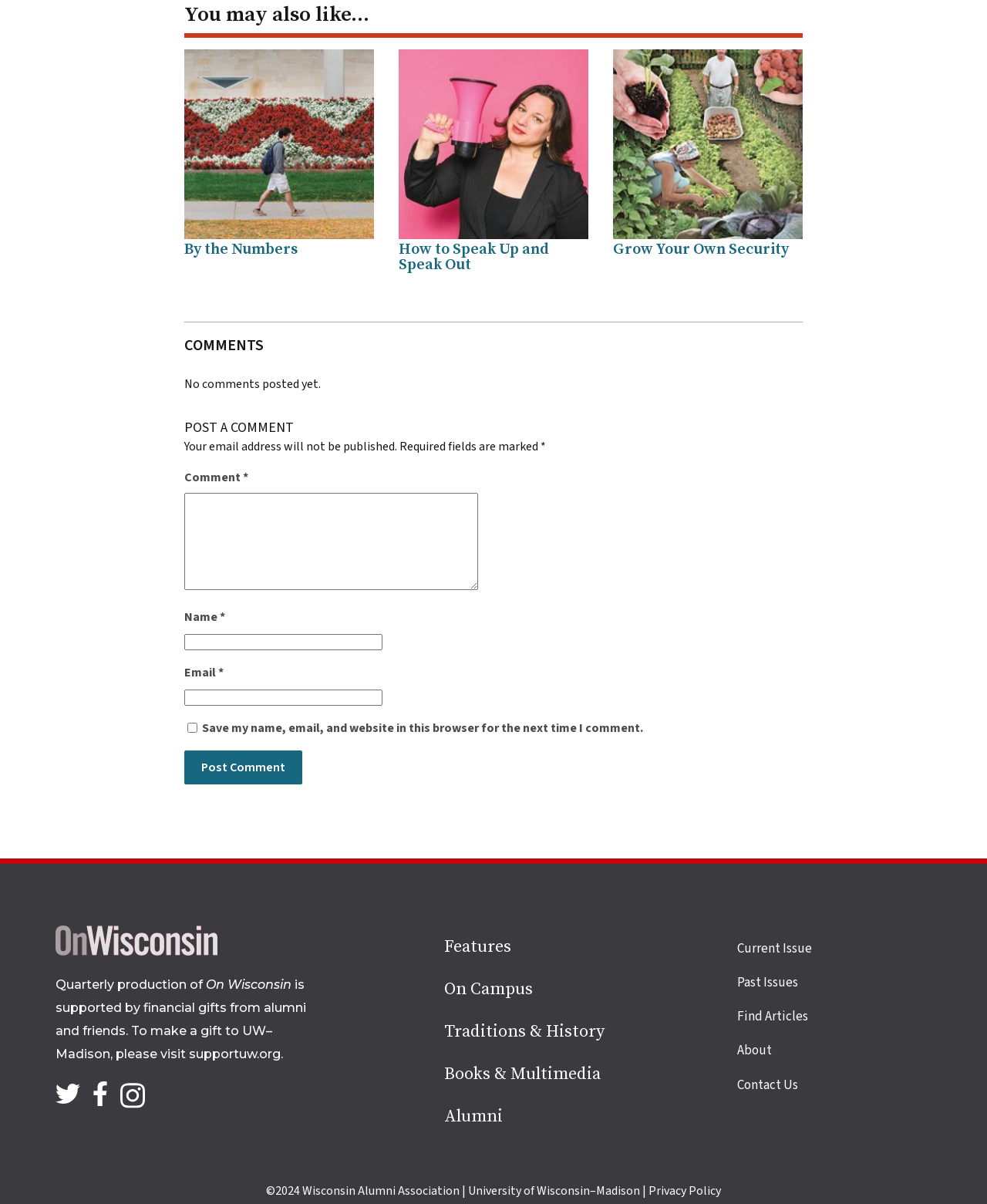Provide a single word or phrase to answer the given question: 
What is the title of the first article?

You may also like…